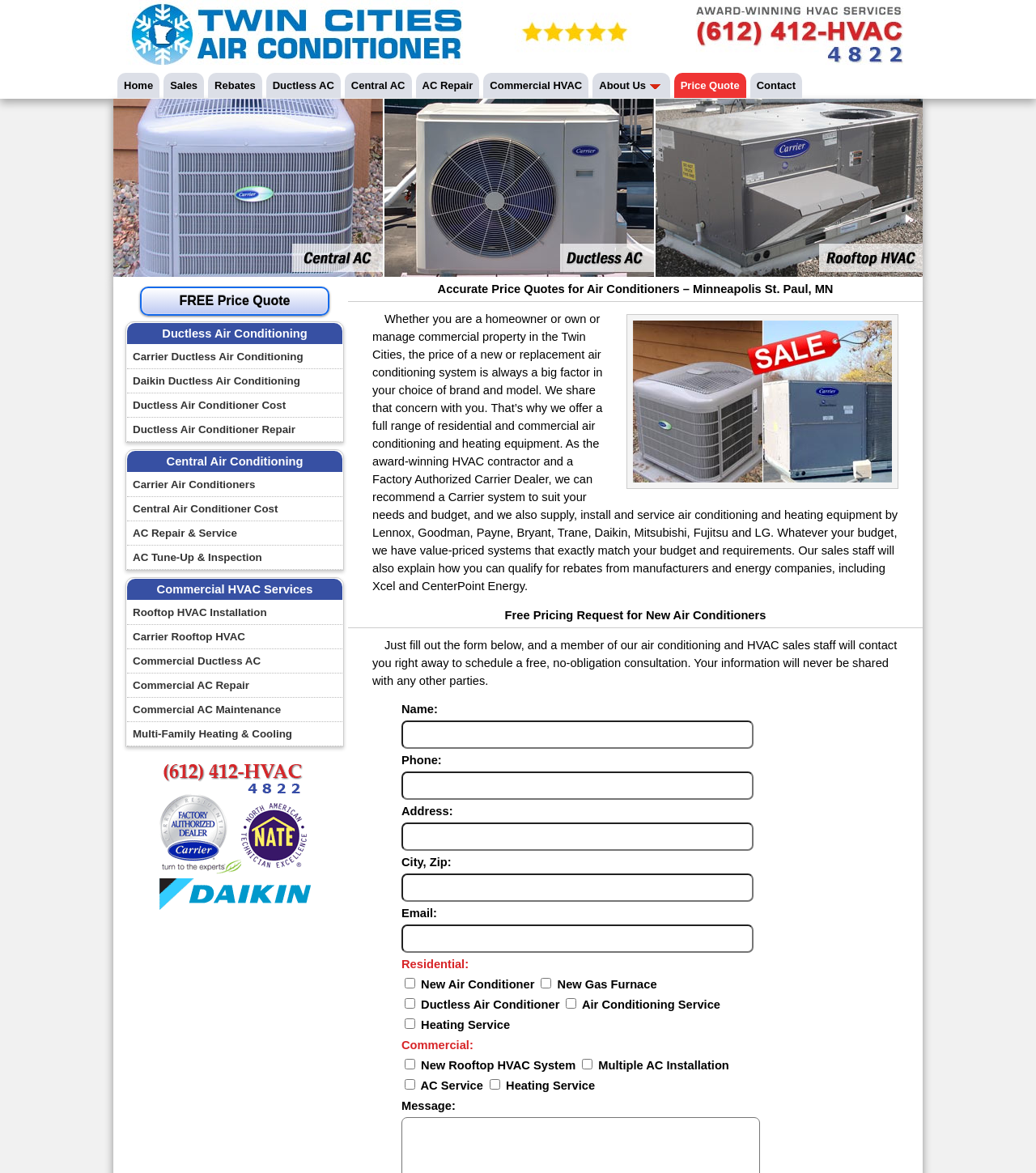Locate the bounding box coordinates of the element that needs to be clicked to carry out the instruction: "Click on the 'FREE Price Quote' link". The coordinates should be given as four float numbers ranging from 0 to 1, i.e., [left, top, right, bottom].

[0.173, 0.251, 0.28, 0.262]